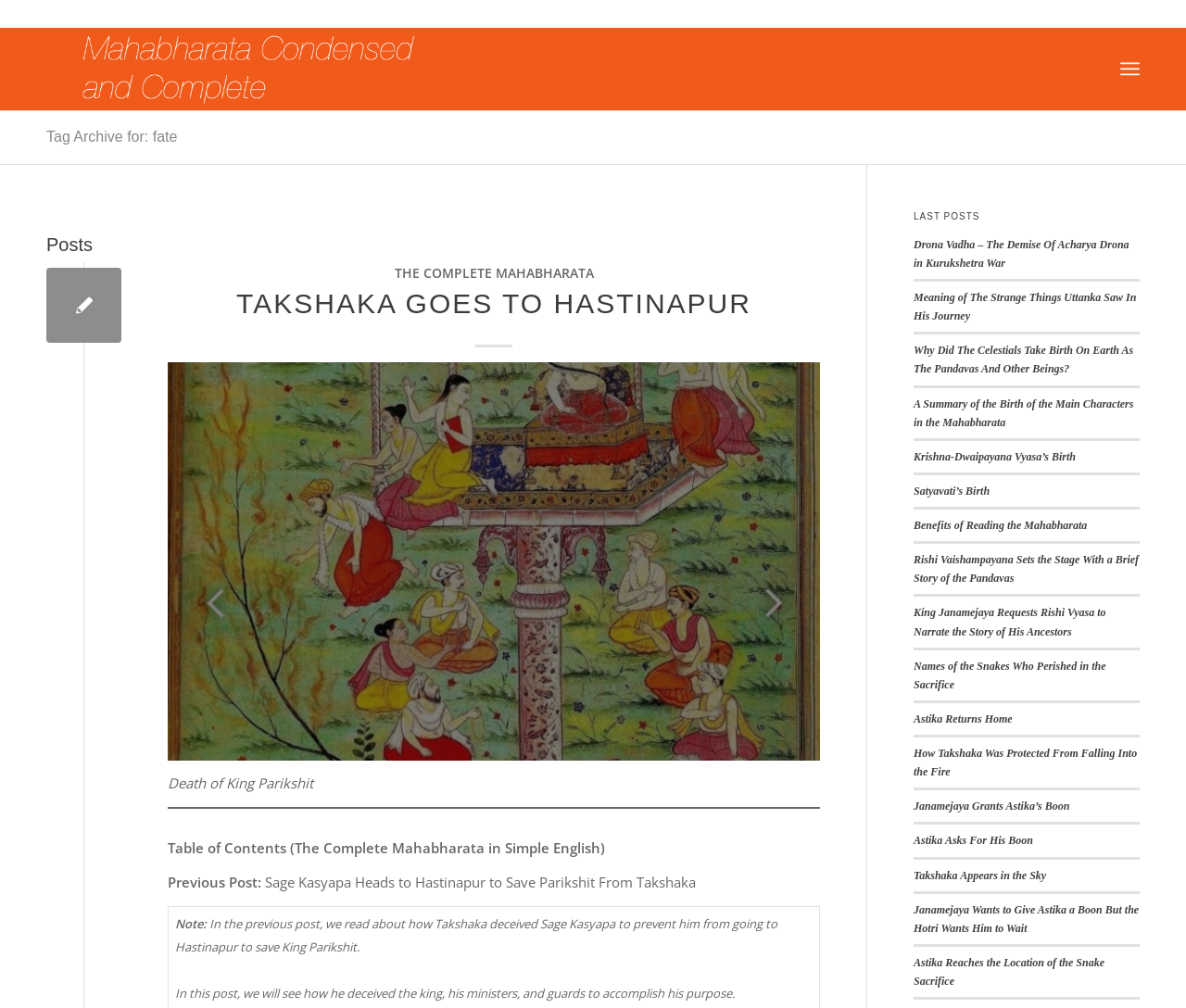Please determine the bounding box coordinates of the element to click in order to execute the following instruction: "Click on the link to learn about the demise of Acharya Drona in Kurukshetra War". The coordinates should be four float numbers between 0 and 1, specified as [left, top, right, bottom].

[0.77, 0.236, 0.952, 0.267]